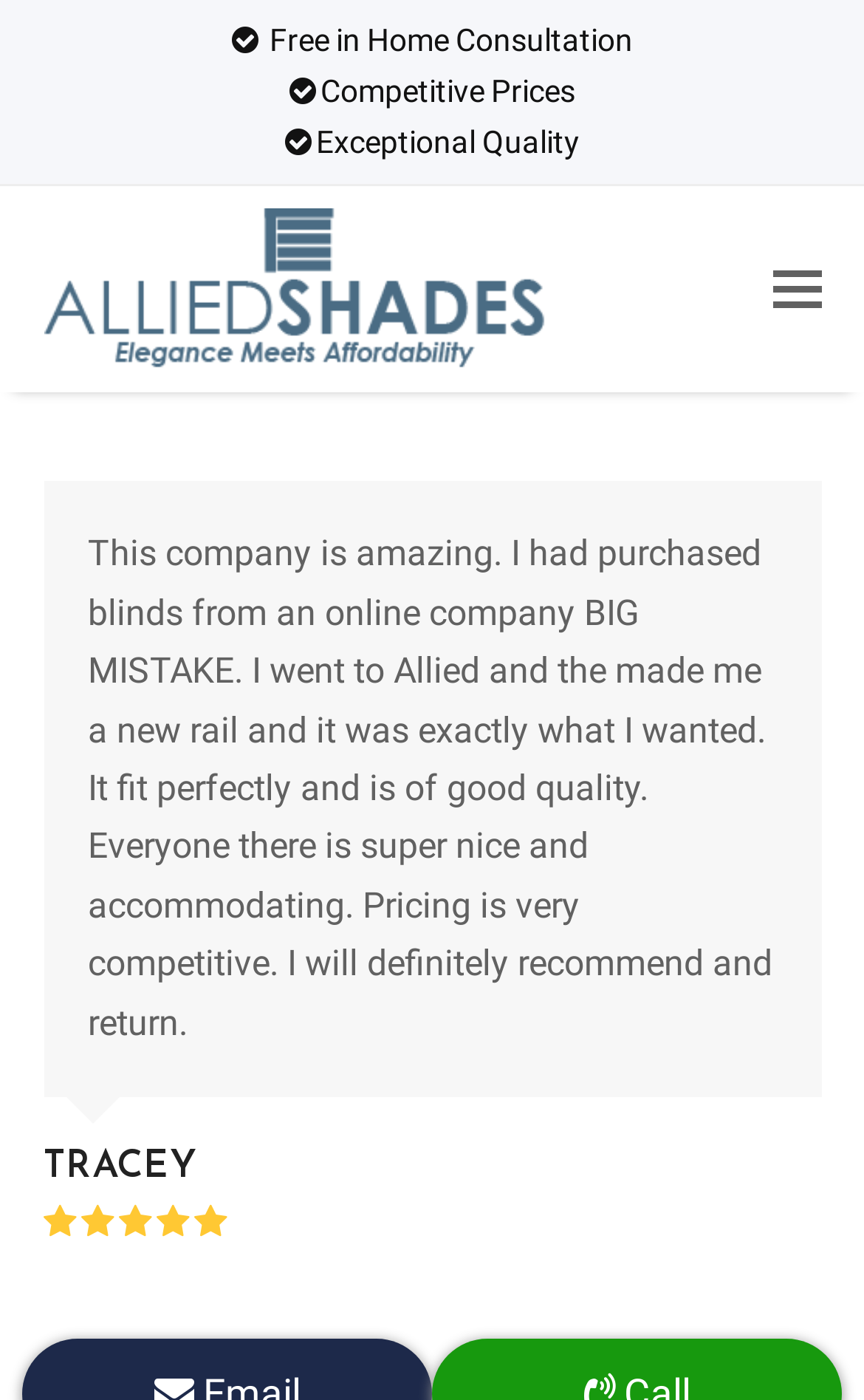Identify the bounding box coordinates for the UI element described as: "aria-label="Toggle Mobile menu"". The coordinates should be provided as four floats between 0 and 1: [left, top, right, bottom].

[0.894, 0.183, 0.95, 0.231]